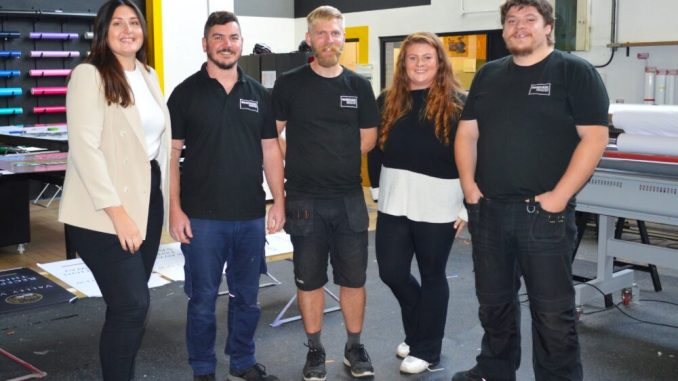Respond to the question below with a single word or phrase:
What is the focus of the workshop environment?

Design and manufacturing